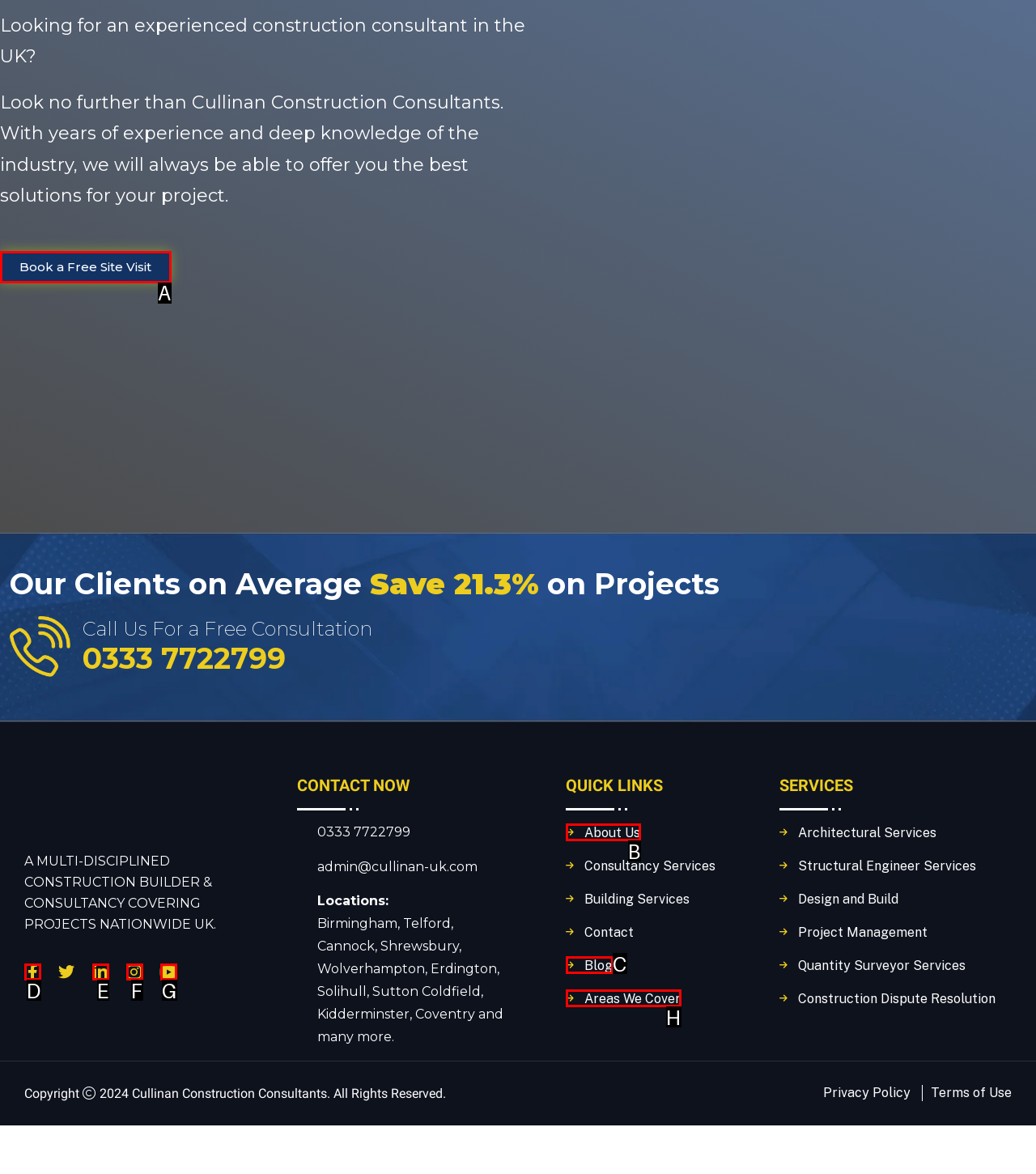Specify the letter of the UI element that should be clicked to achieve the following: Book a free site visit
Provide the corresponding letter from the choices given.

A